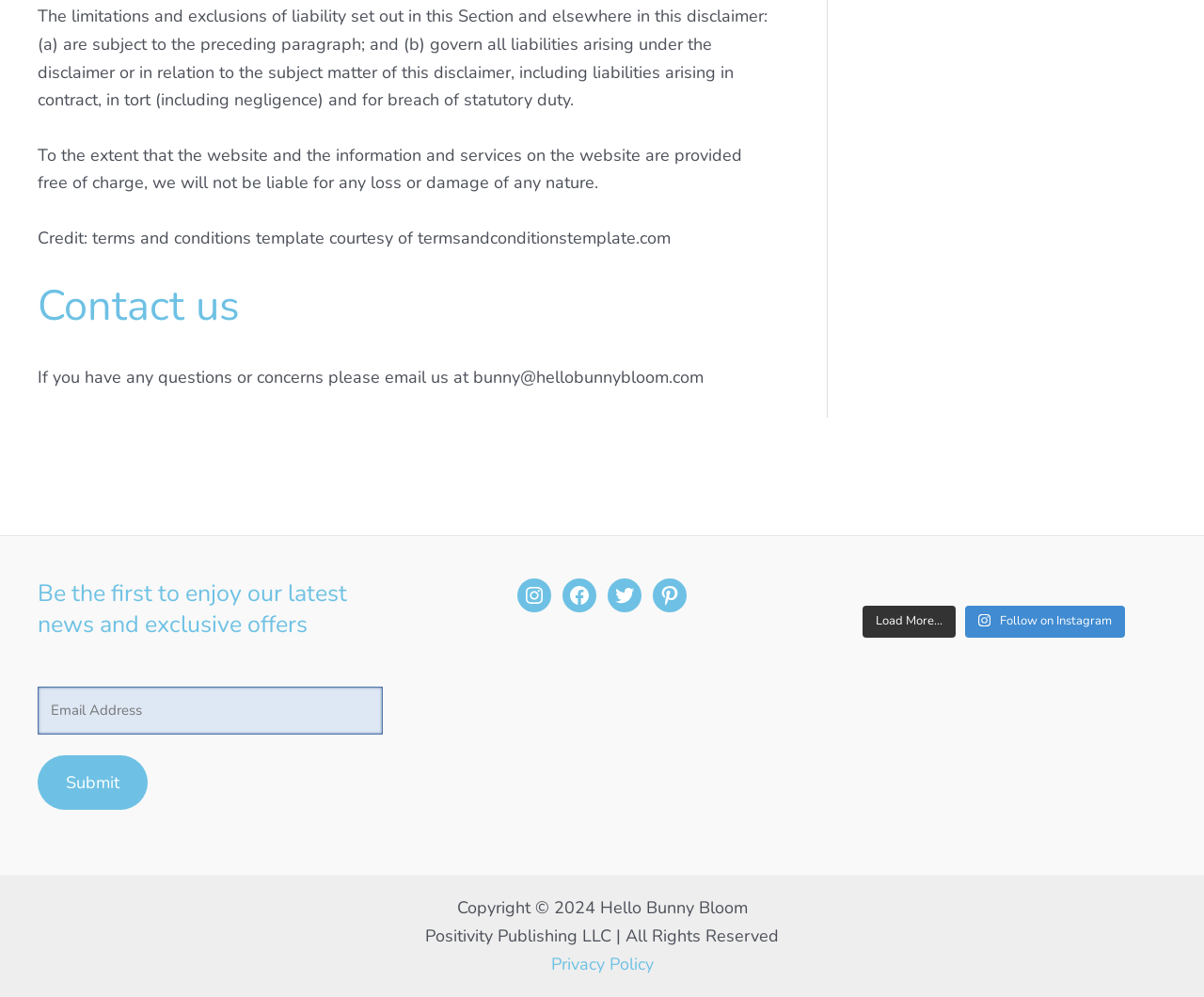Could you specify the bounding box coordinates for the clickable section to complete the following instruction: "Click Submit"?

[0.031, 0.758, 0.123, 0.812]